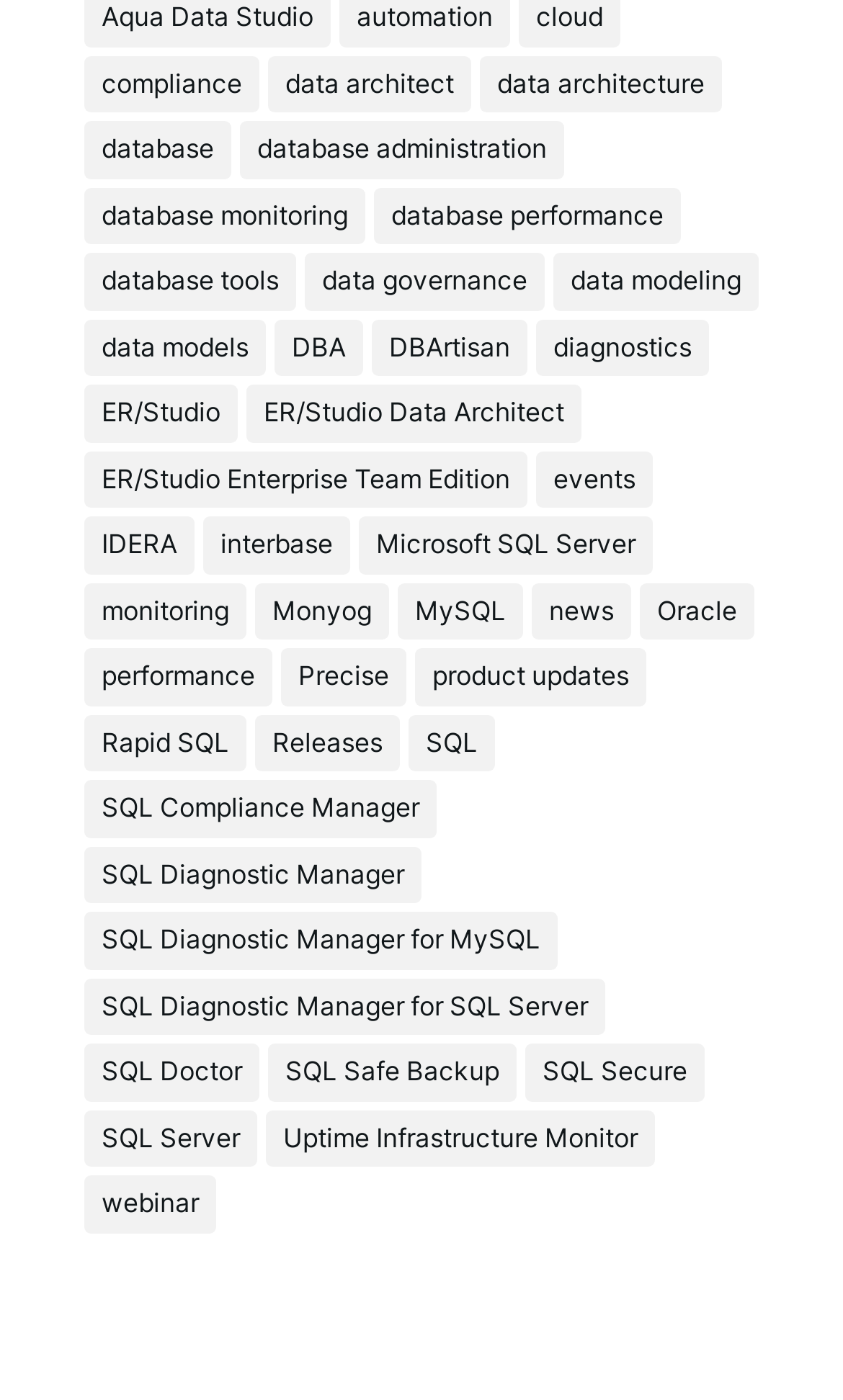Select the bounding box coordinates of the element I need to click to carry out the following instruction: "Explore data governance".

[0.362, 0.181, 0.646, 0.222]